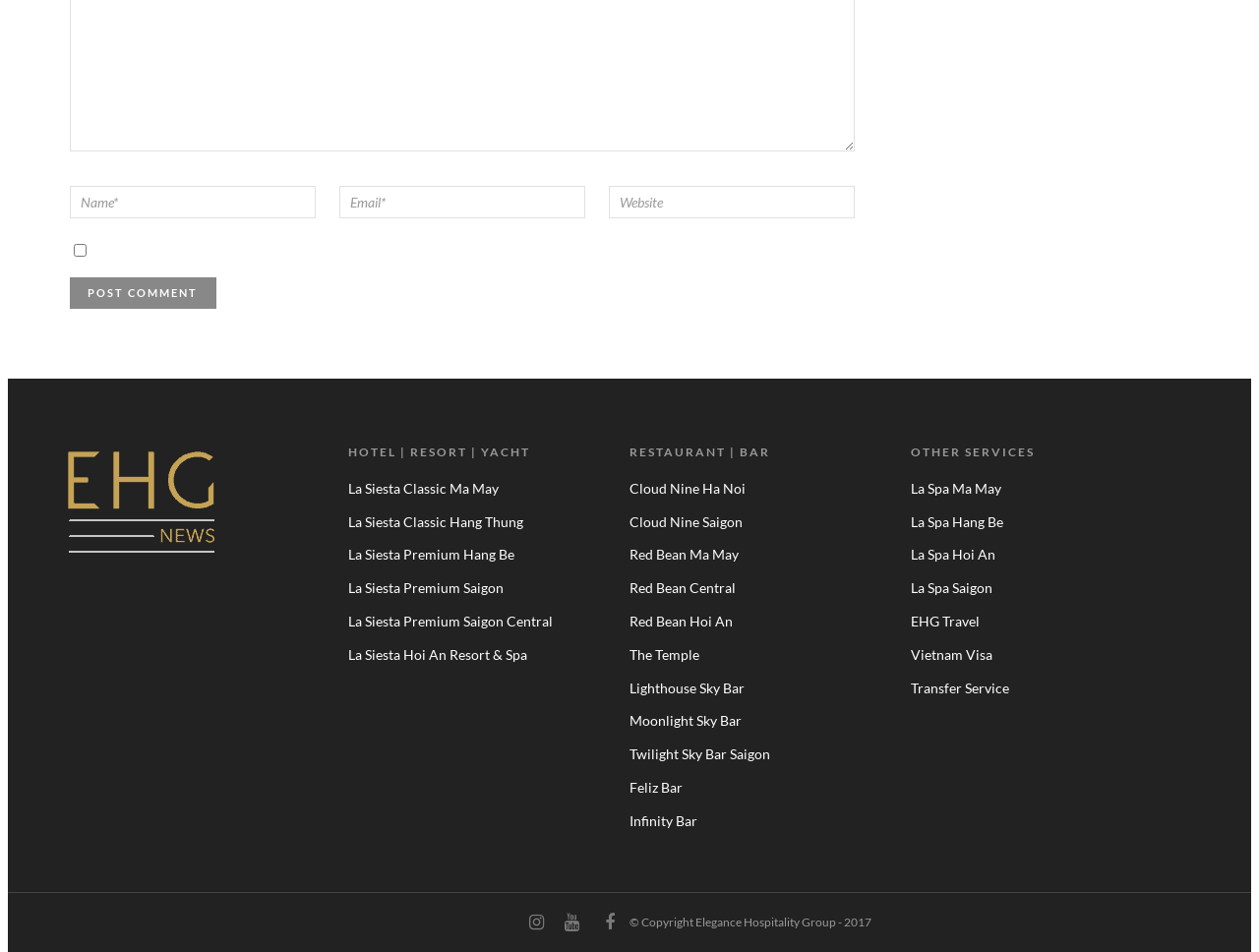Identify the bounding box coordinates of the clickable region required to complete the instruction: "Check the Cloud Nine Ha Noi link". The coordinates should be given as four float numbers within the range of 0 and 1, i.e., [left, top, right, bottom].

[0.5, 0.504, 0.592, 0.522]